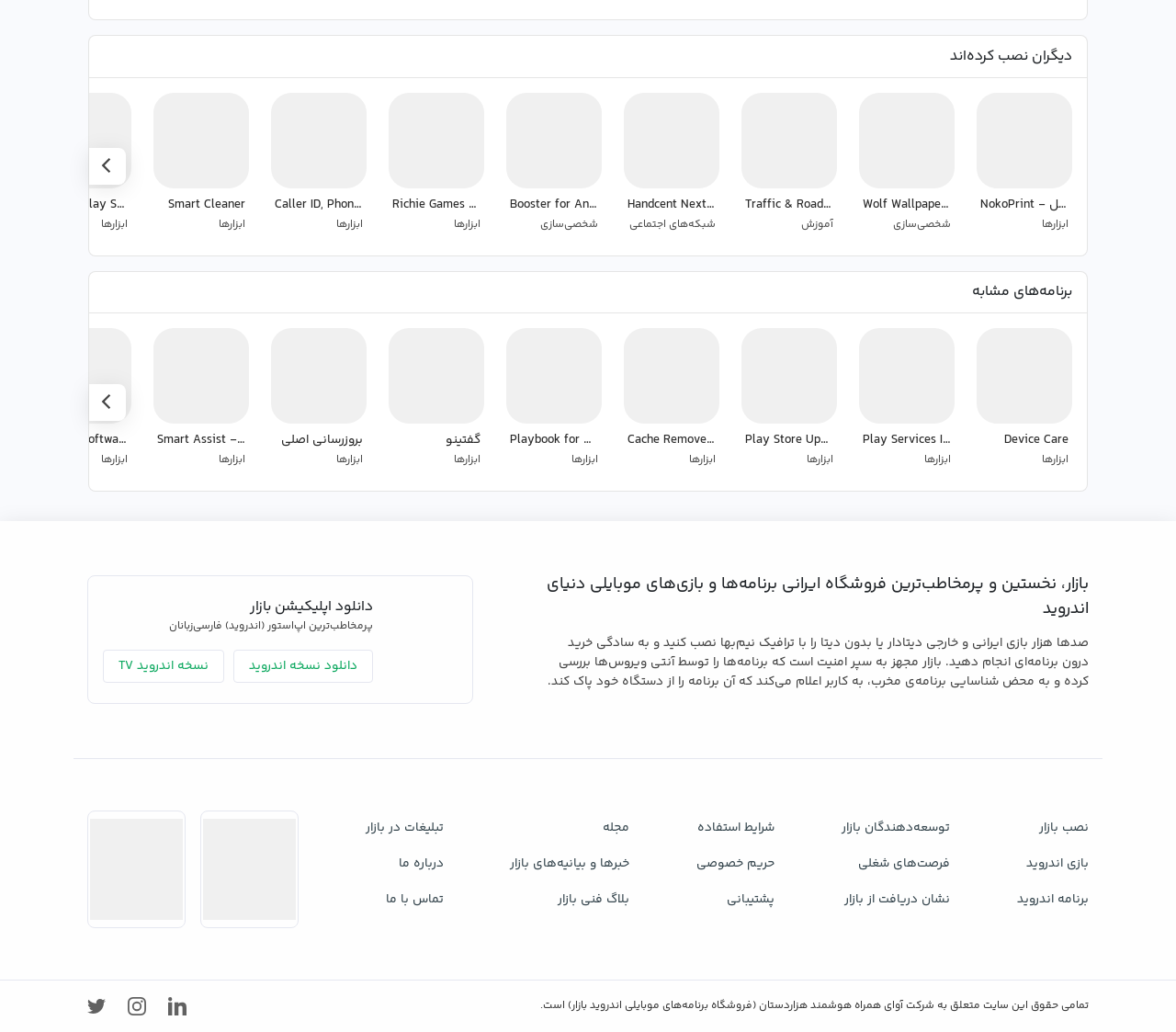Show the bounding box coordinates of the element that should be clicked to complete the task: "check the terms of use".

[0.592, 0.785, 0.659, 0.82]